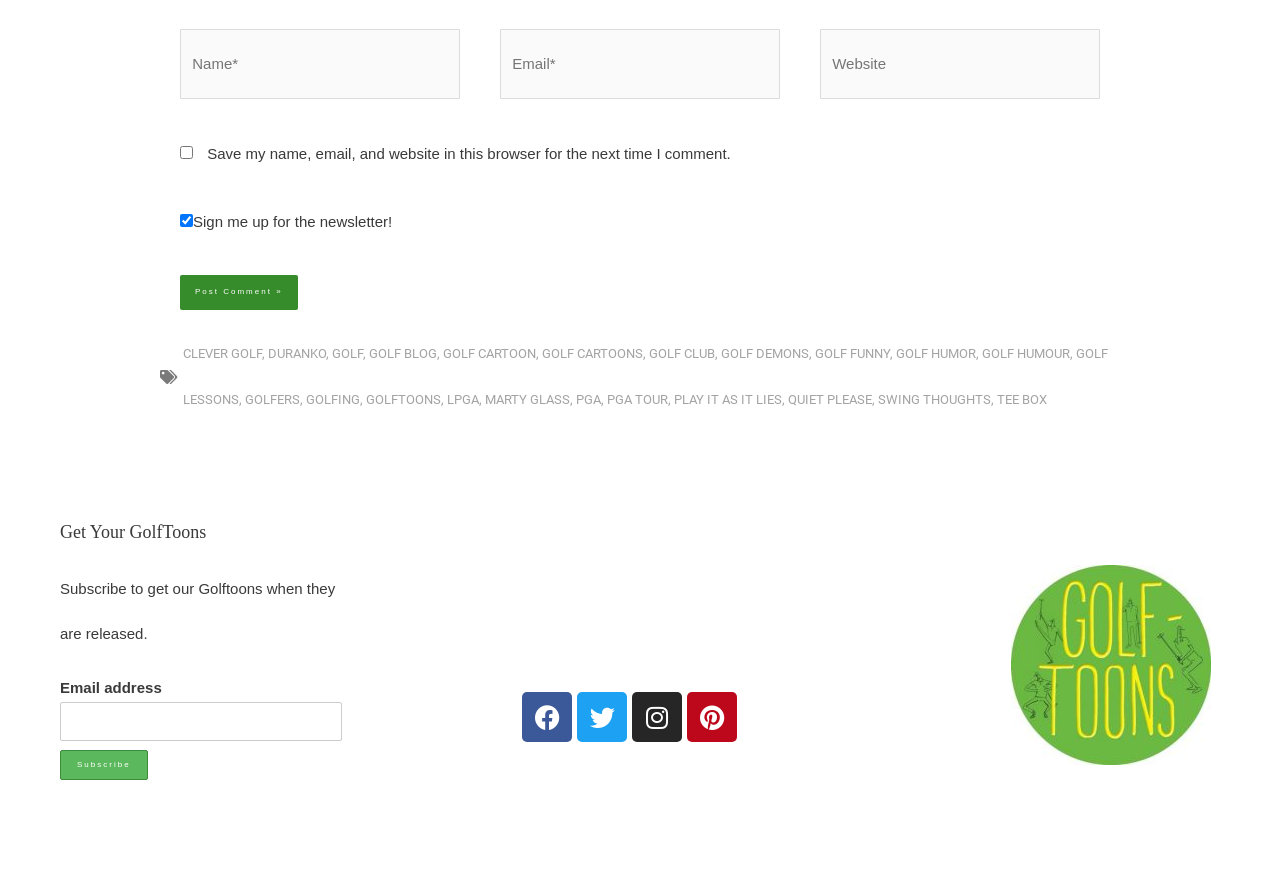Pinpoint the bounding box coordinates of the element you need to click to execute the following instruction: "View Guitar Showcase inventory". The bounding box should be represented by four float numbers between 0 and 1, in the format [left, top, right, bottom].

None